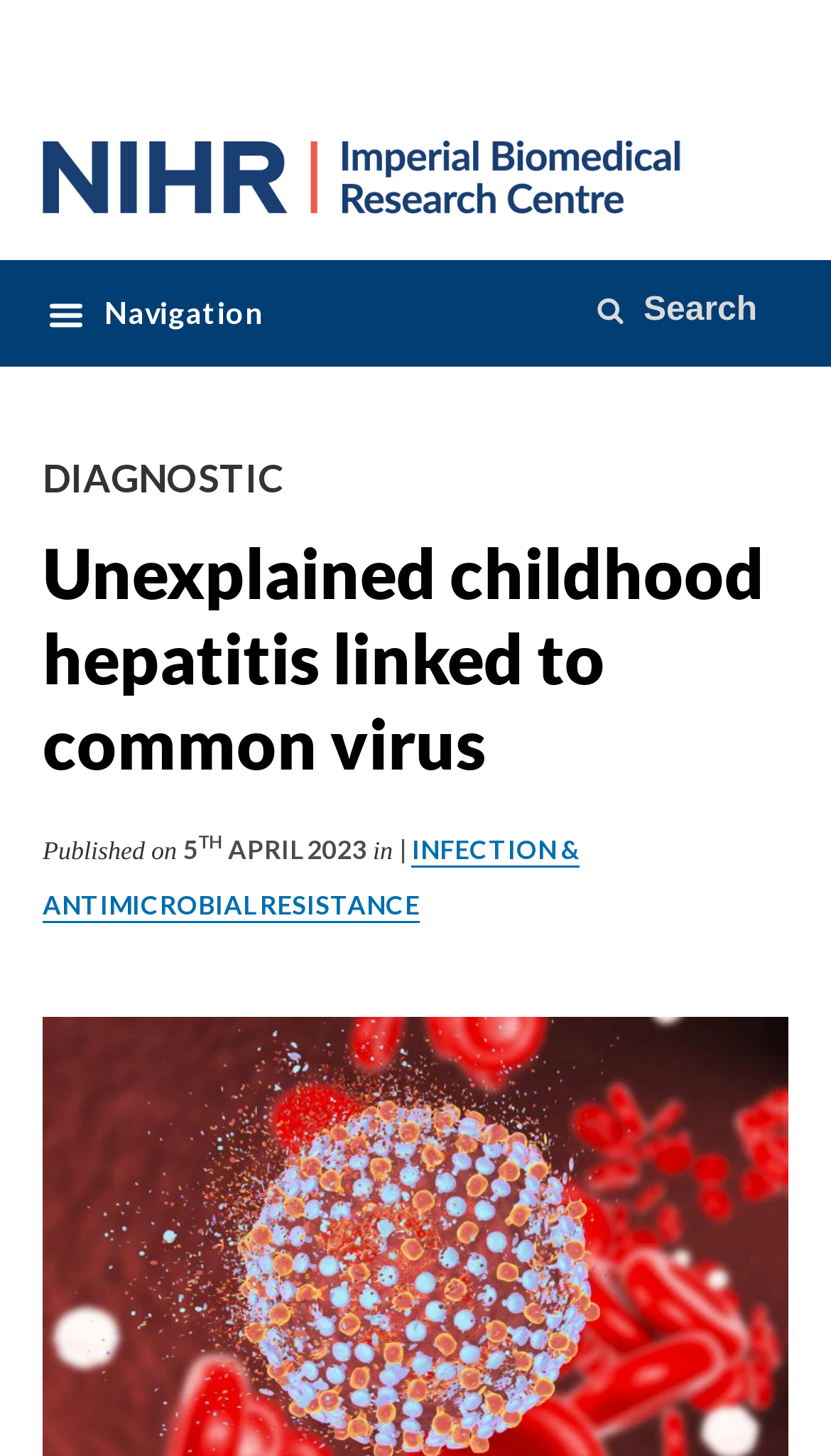Determine the bounding box coordinates (top-left x, top-left y, bottom-right x, bottom-right y) of the UI element described in the following text: admin

None